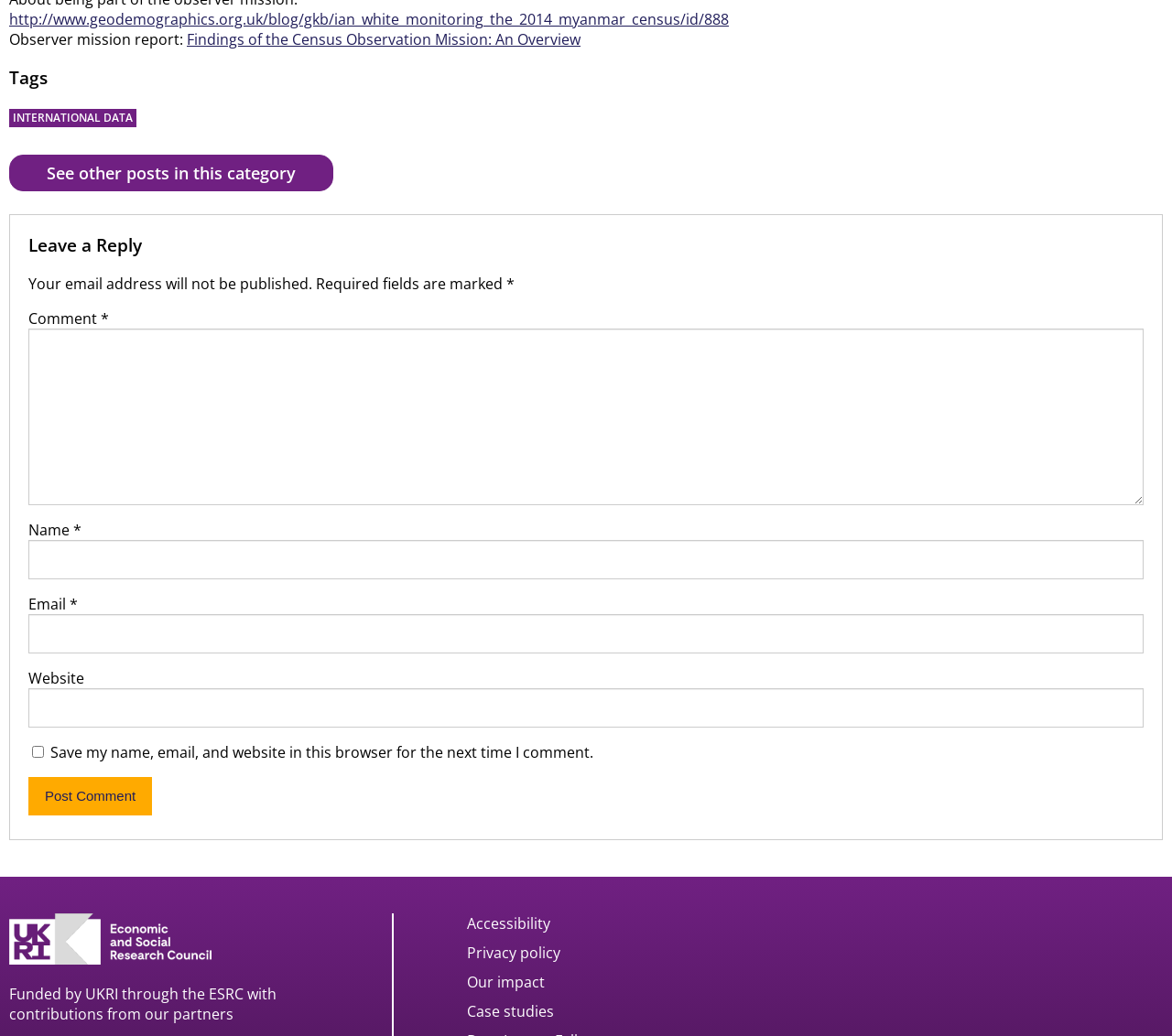Indicate the bounding box coordinates of the clickable region to achieve the following instruction: "Click the Accessibility link."

[0.398, 0.881, 0.516, 0.901]